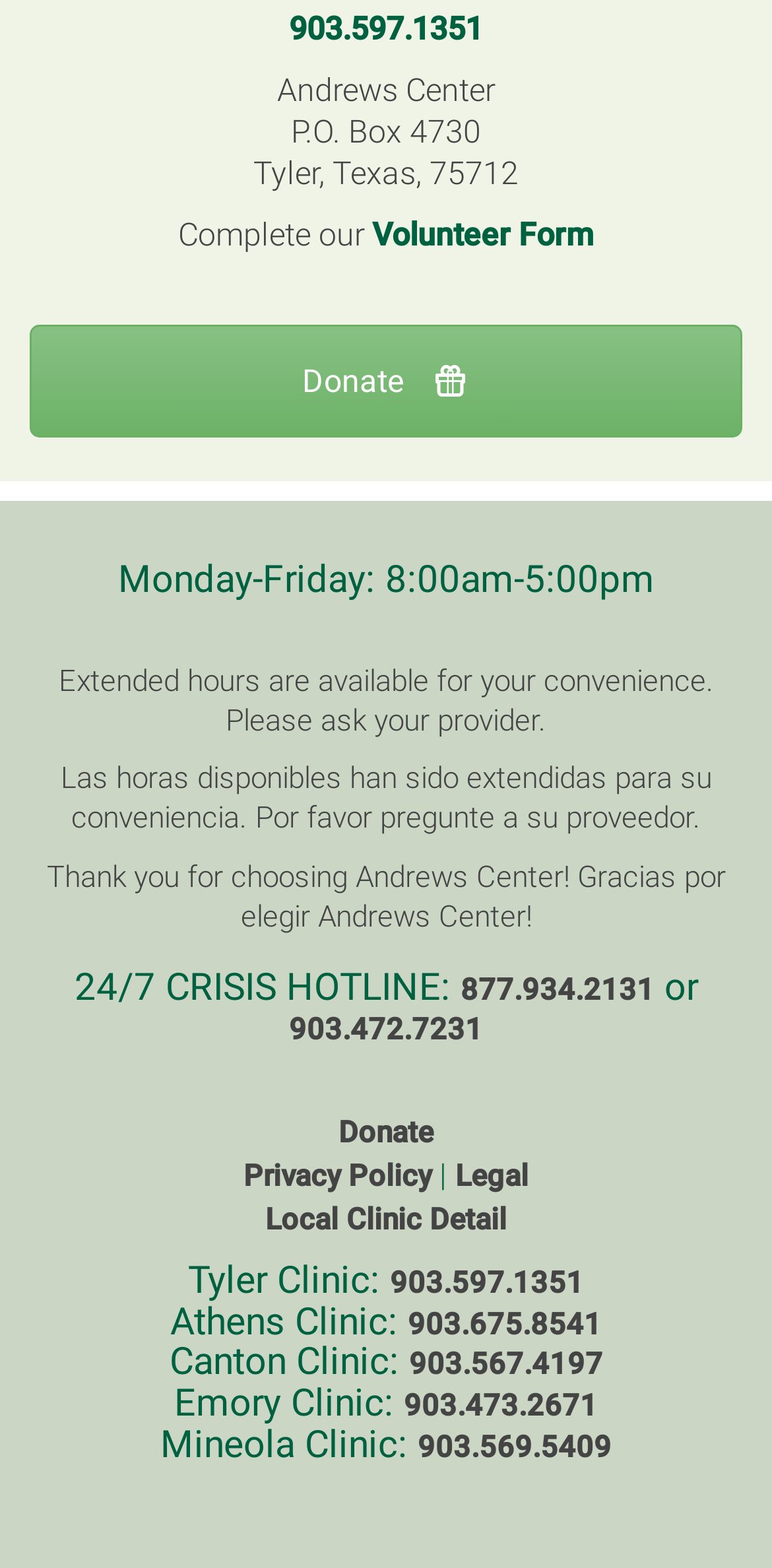Please find the bounding box for the UI component described as follows: "Local Clinic Detail".

[0.344, 0.767, 0.656, 0.792]